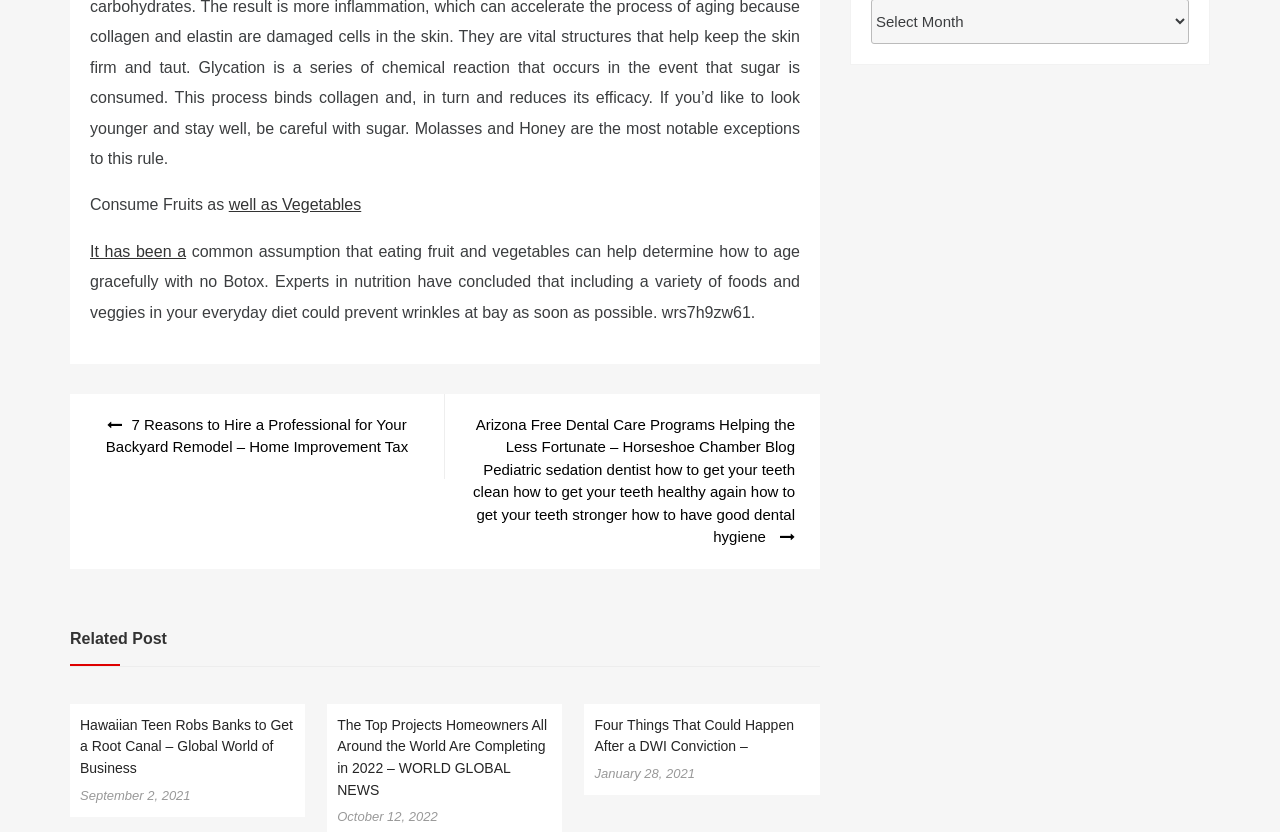What is the category of the post?
Provide a short answer using one word or a brief phrase based on the image.

Health